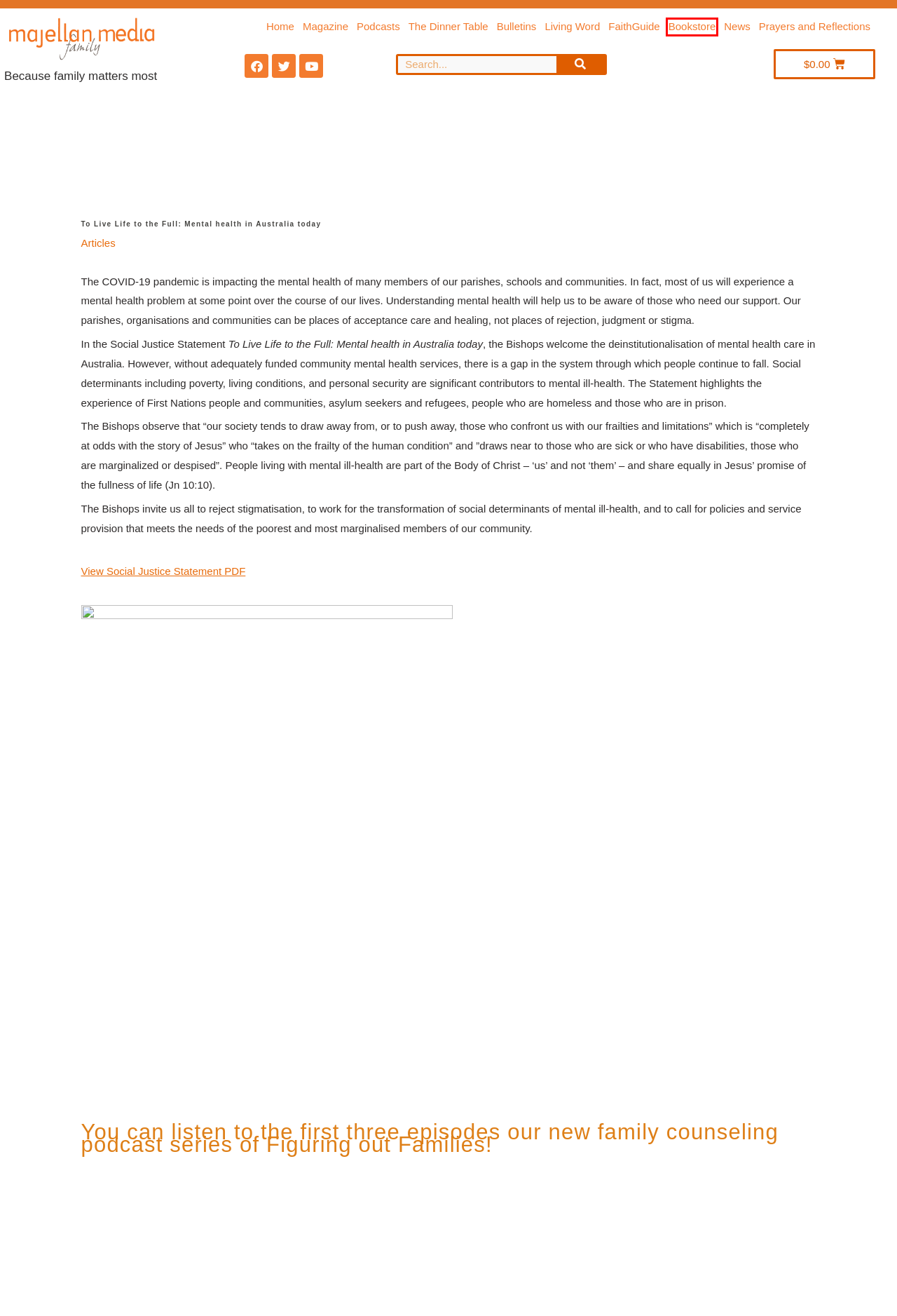Examine the screenshot of a webpage with a red bounding box around a UI element. Your task is to identify the webpage description that best corresponds to the new webpage after clicking the specified element. The given options are:
A. Shop – Majellan Media
B. The Dinner Table – Majellan Media
C. The Majellan Magazine – Majellan Media
D. FaithGuide – Majellan Media
E. Podcasts – Majellan Media
F. News – Majellan Media
G. Articles – Majellan Media
H. Majellan Media – Because Family Matters Most

A